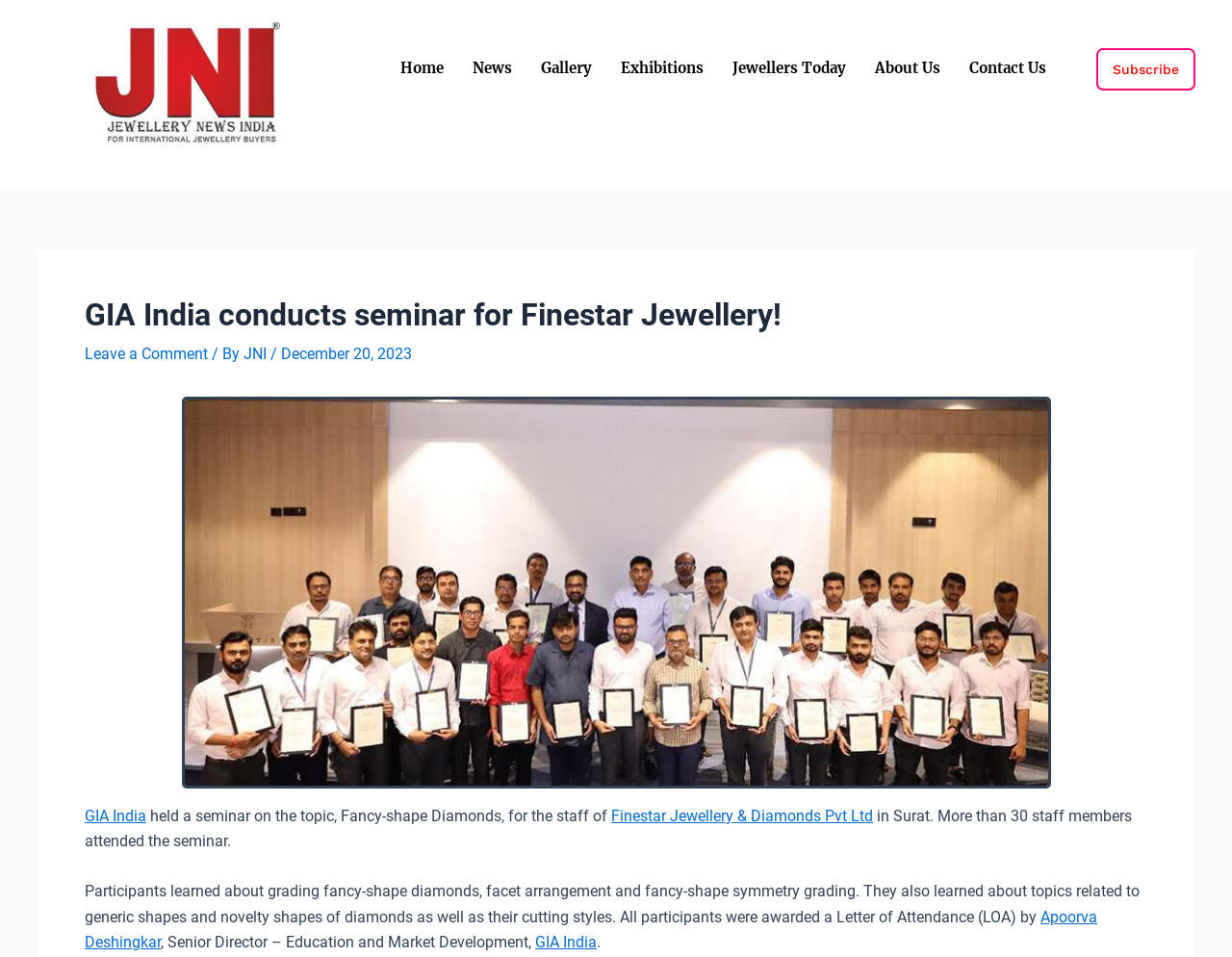Please respond in a single word or phrase: 
What is the position of Apoorva Deshingkar?

Senior Director